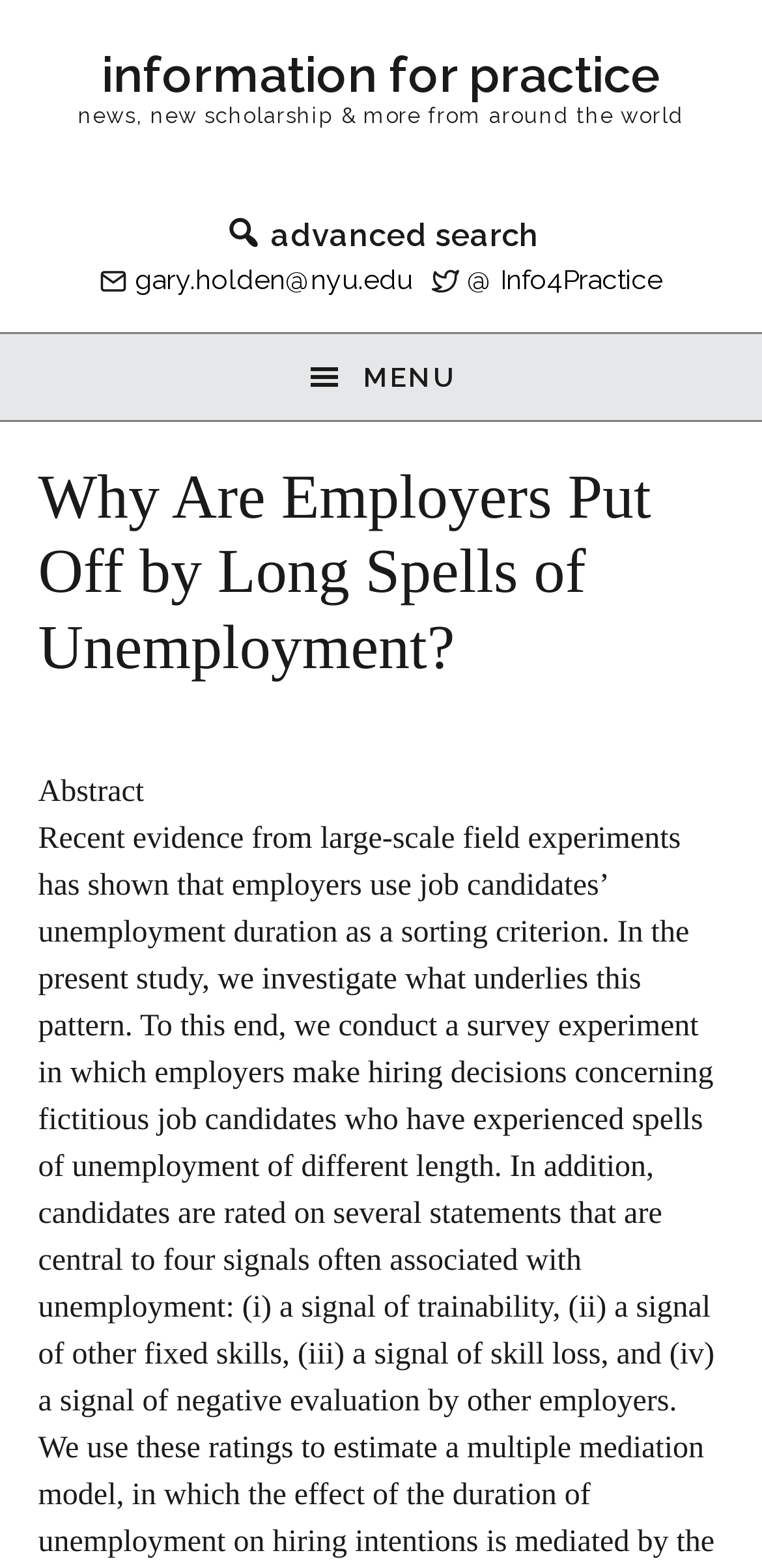Based on the element description "information for practice", predict the bounding box coordinates of the UI element.

[0.133, 0.029, 0.867, 0.066]